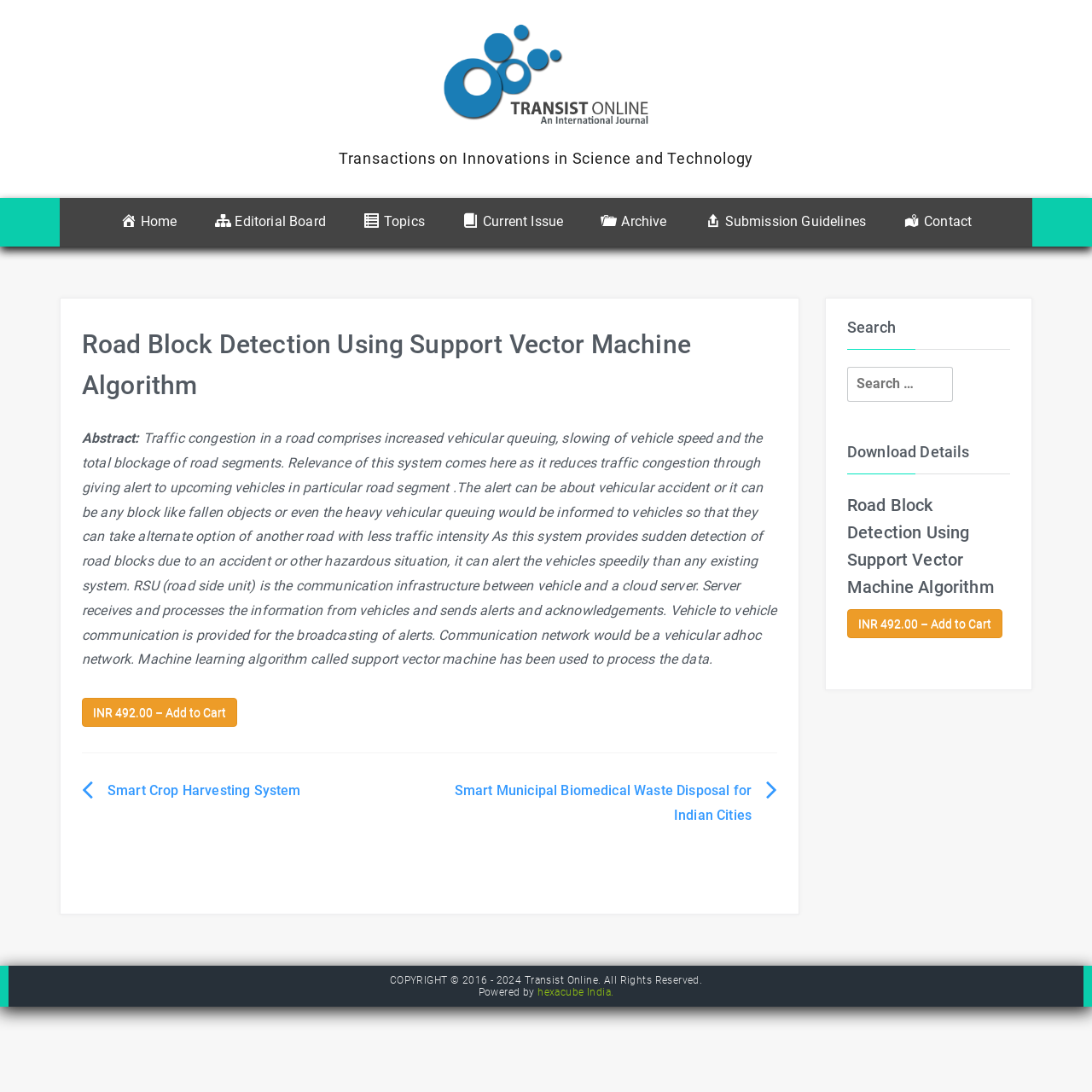Find the bounding box coordinates of the area to click in order to follow the instruction: "View the 'Editorial Board' page".

[0.181, 0.182, 0.314, 0.226]